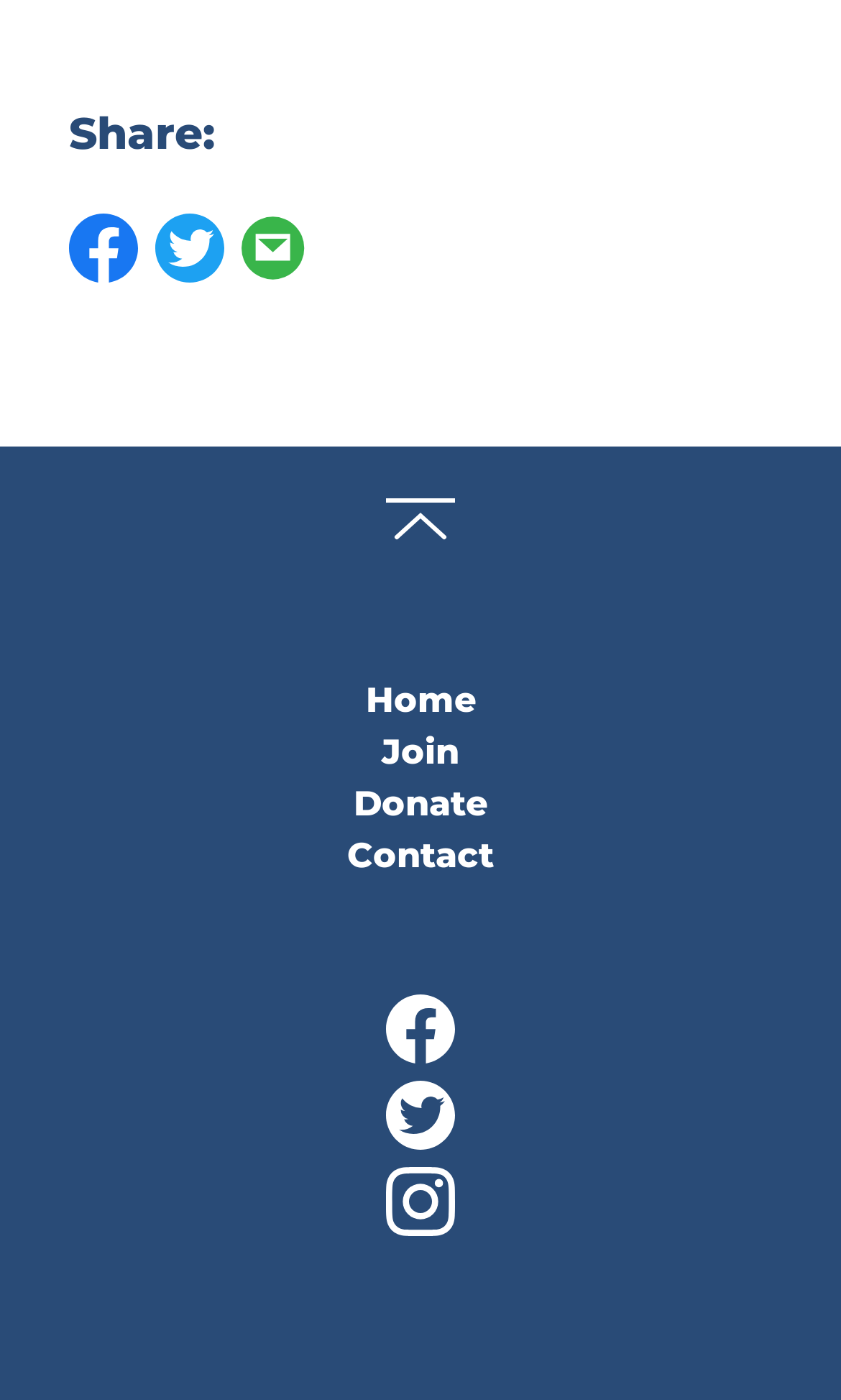Can you provide the bounding box coordinates for the element that should be clicked to implement the instruction: "View Corporate Governance page"?

None